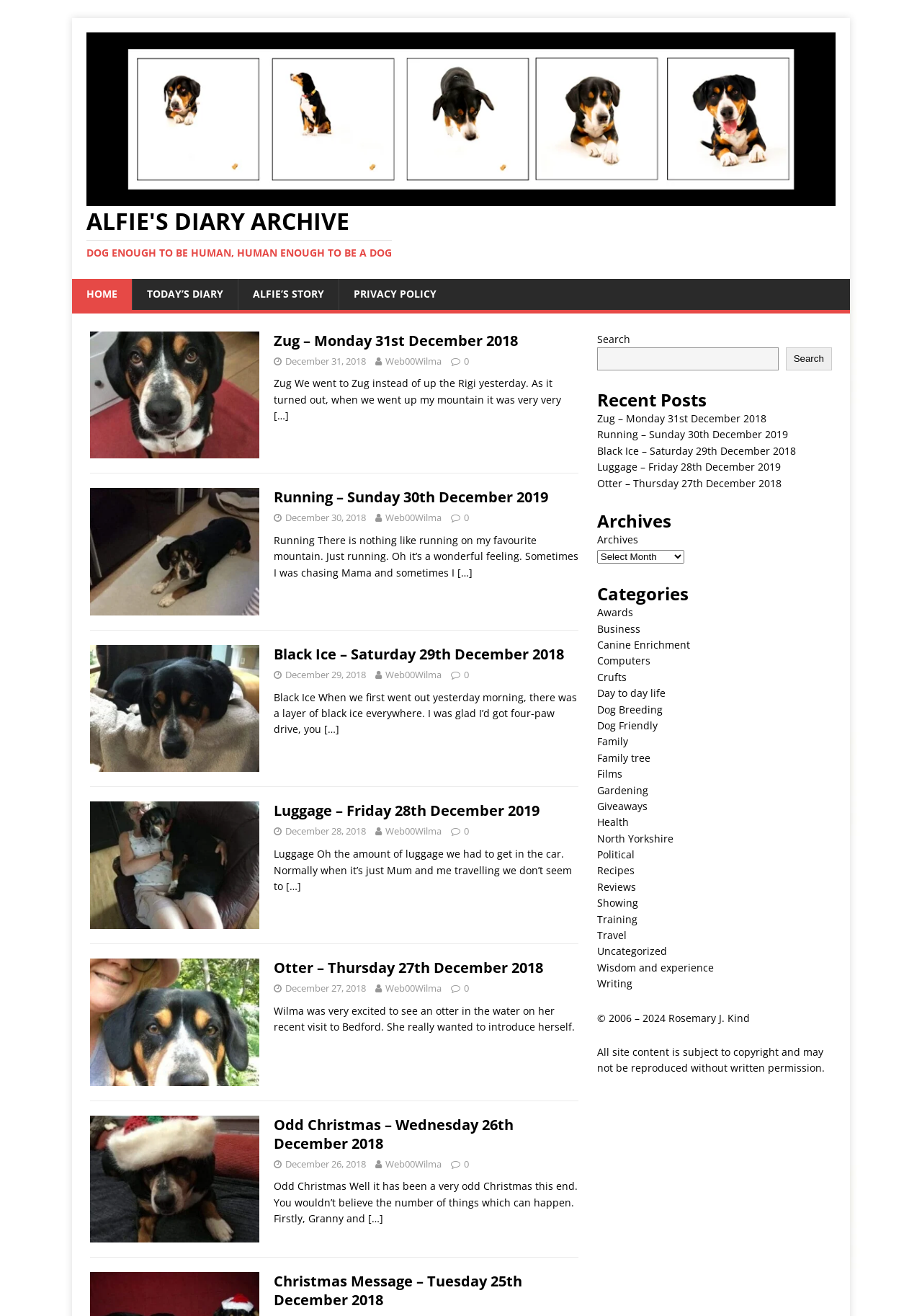From the details in the image, provide a thorough response to the question: What is the name of the diary archive?

The name of the diary archive can be found in the top-left corner of the webpage, where it is written in a large font size and is also a link.